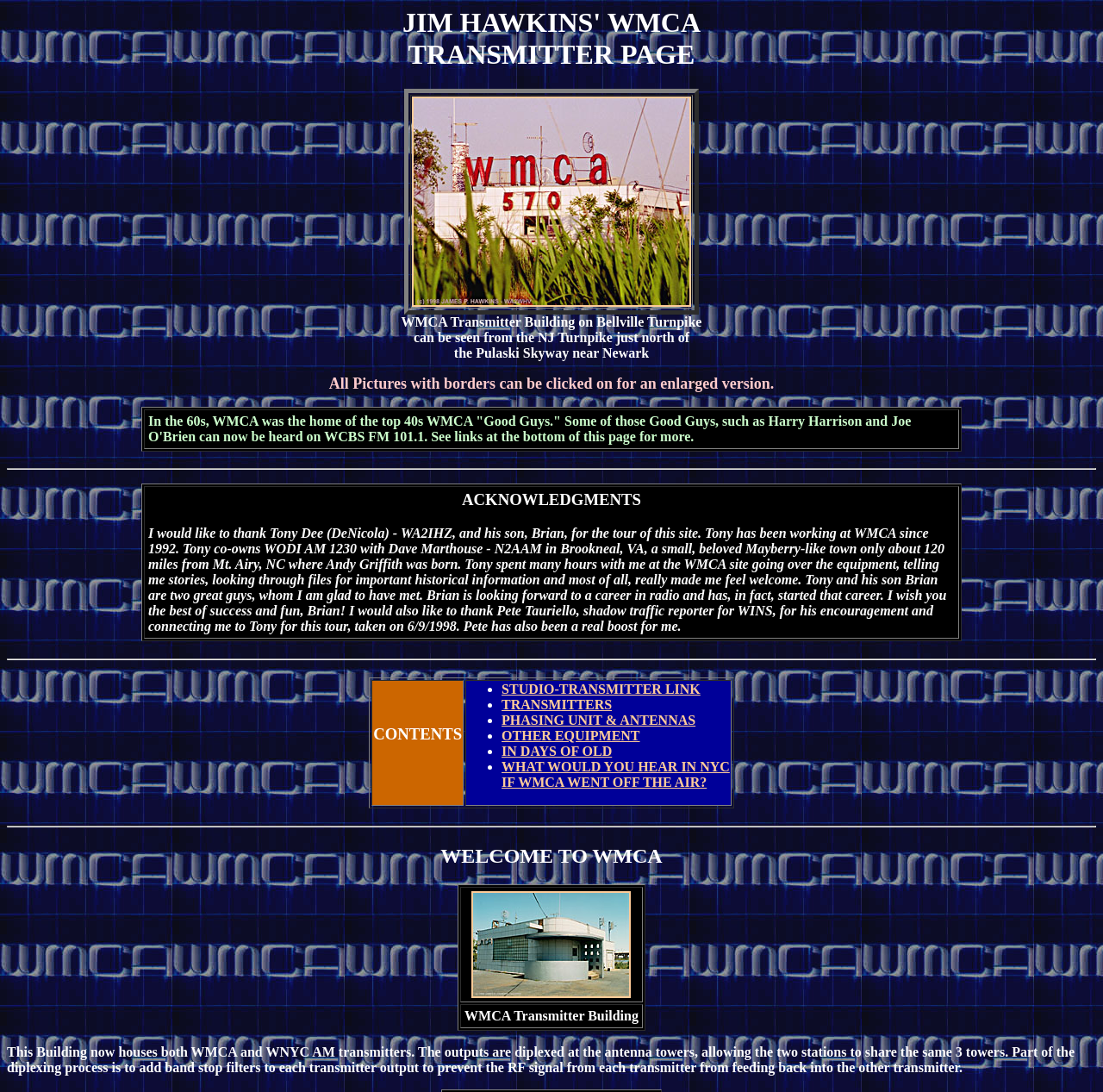What is the name of the building shown on the webpage?
Give a one-word or short phrase answer based on the image.

WMCA Transmitter Building